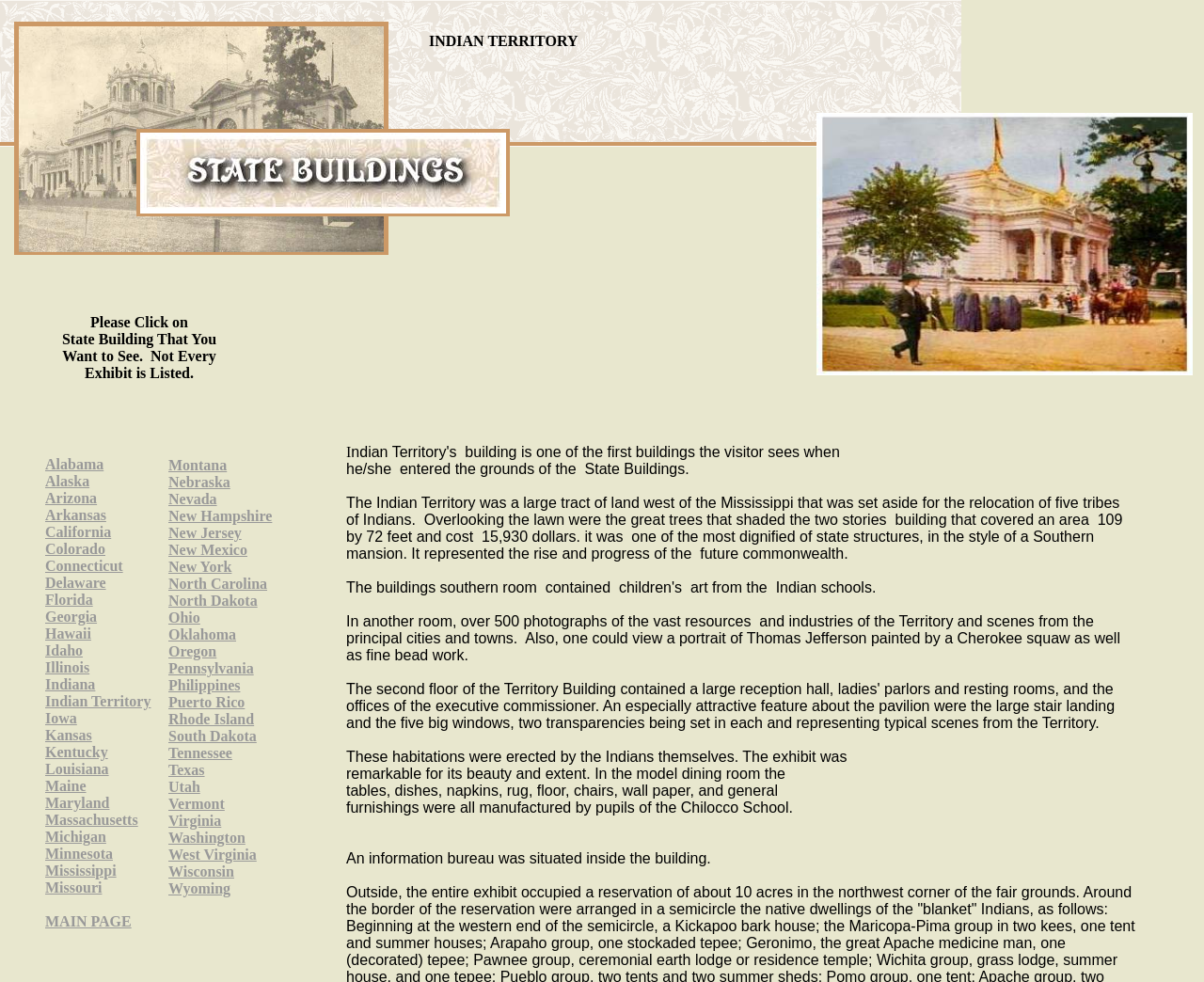Find the bounding box coordinates for the area that should be clicked to accomplish the instruction: "Click on the link to view information about California".

[0.038, 0.534, 0.092, 0.55]